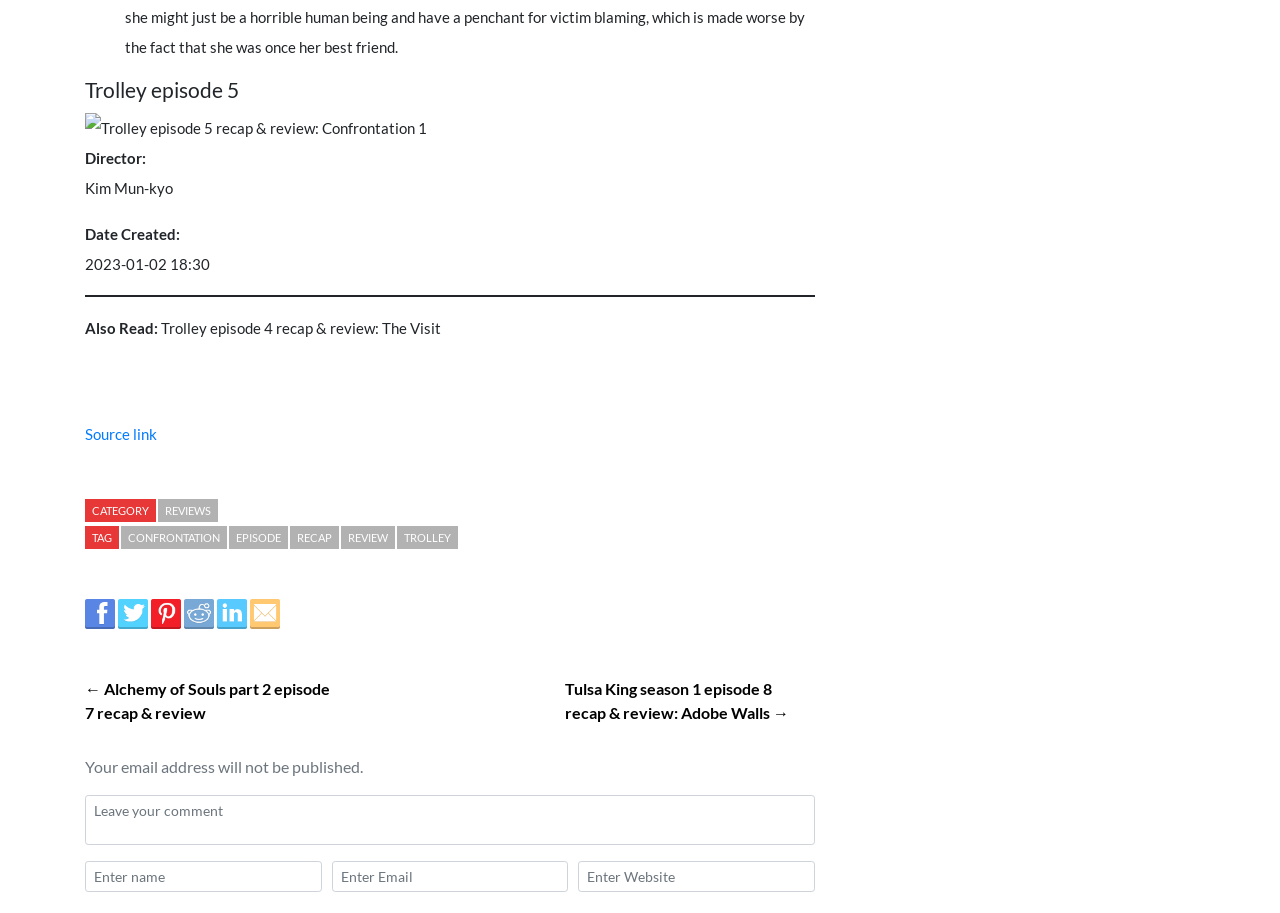Who is the director of the episode?
Please answer the question with as much detail as possible using the screenshot.

The director of the episode can be found in the static text element below the heading, which reads 'Director: Kim Mun-kyo'.